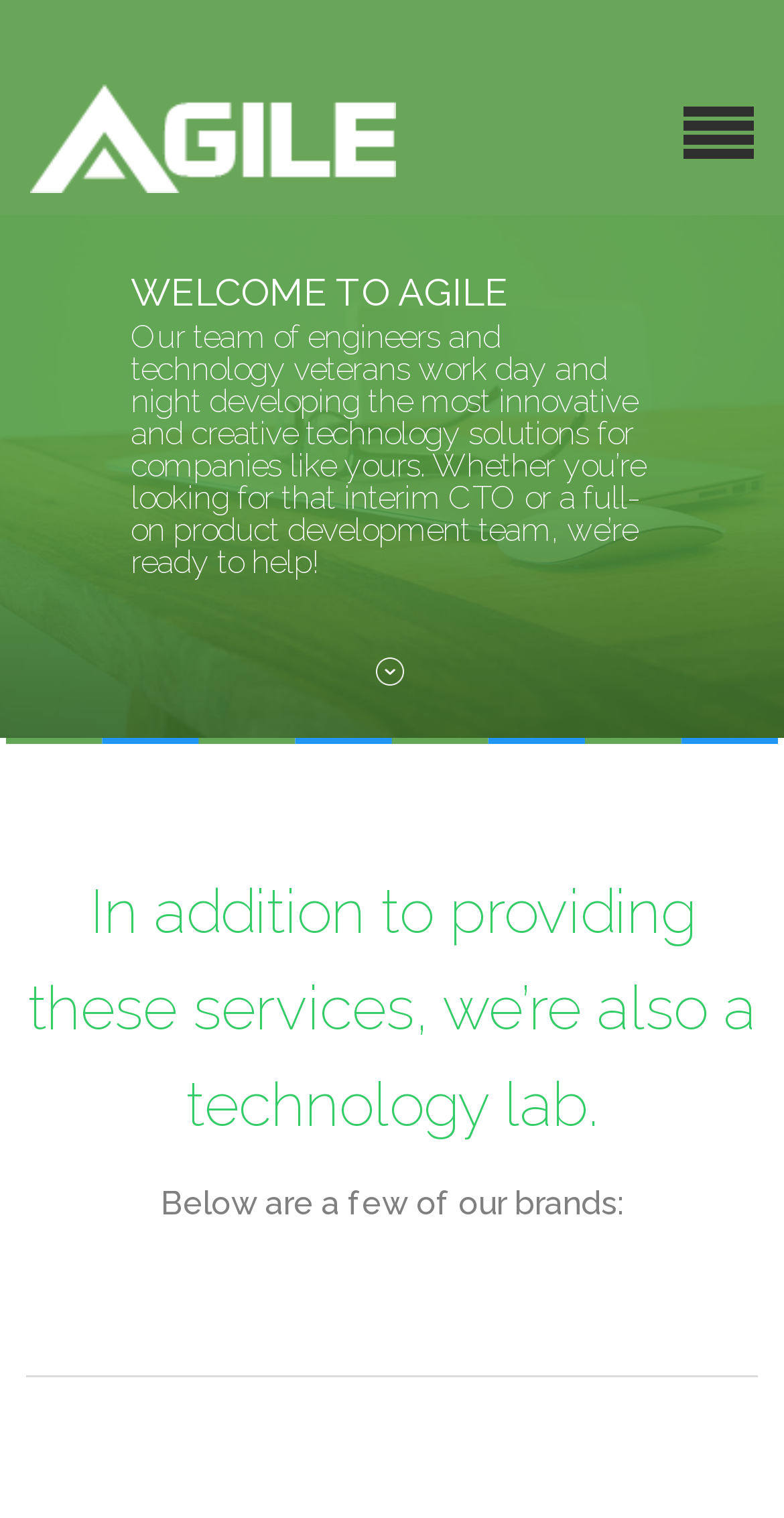What do they provide?
Please use the visual content to give a single word or phrase answer.

Technology solutions